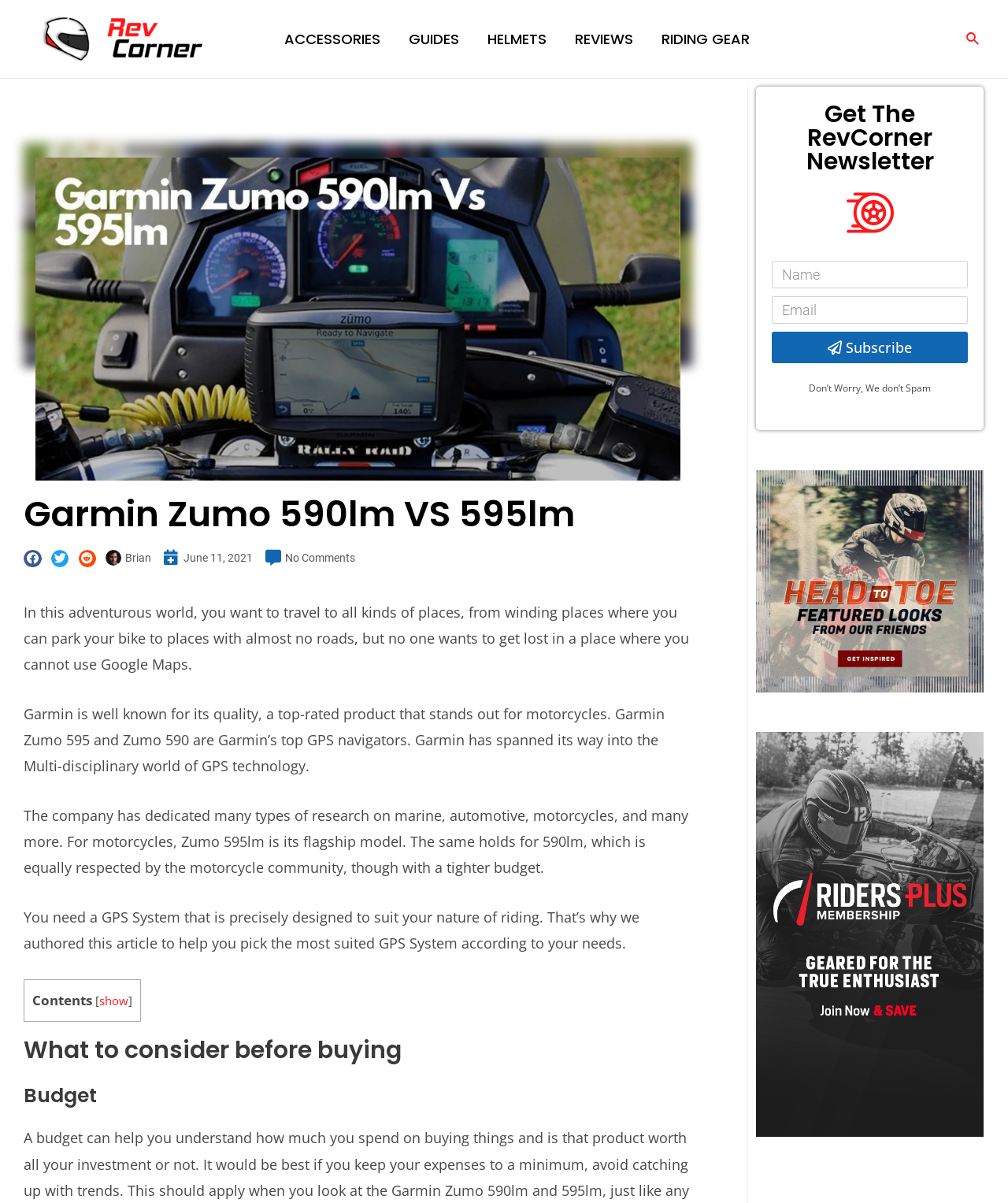Give a one-word or short phrase answer to this question: 
What is the brand of the GPS navigators mentioned?

Garmin